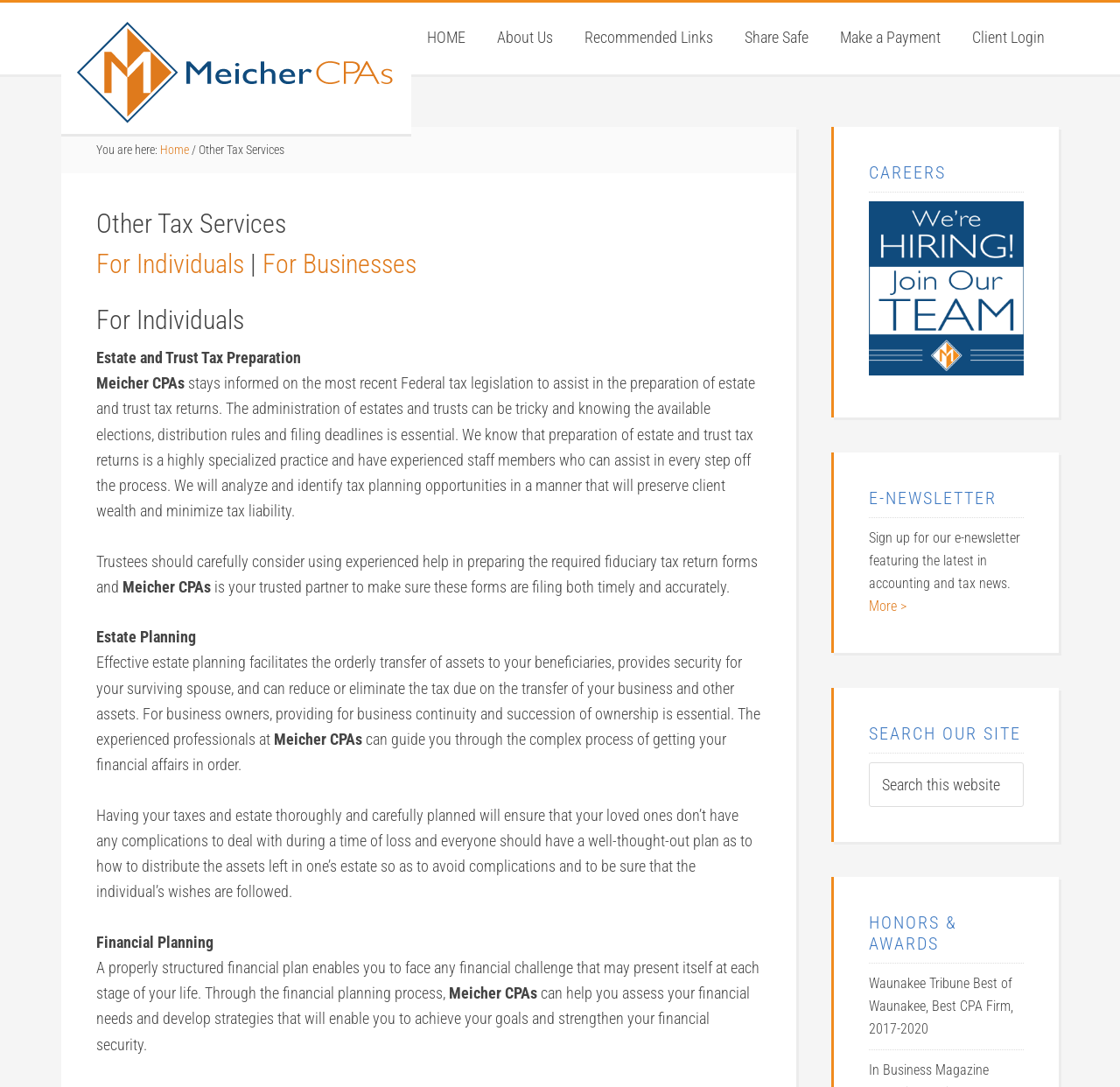Determine the bounding box coordinates of the region I should click to achieve the following instruction: "Click on 'For Individuals'". Ensure the bounding box coordinates are four float numbers between 0 and 1, i.e., [left, top, right, bottom].

[0.086, 0.228, 0.218, 0.257]